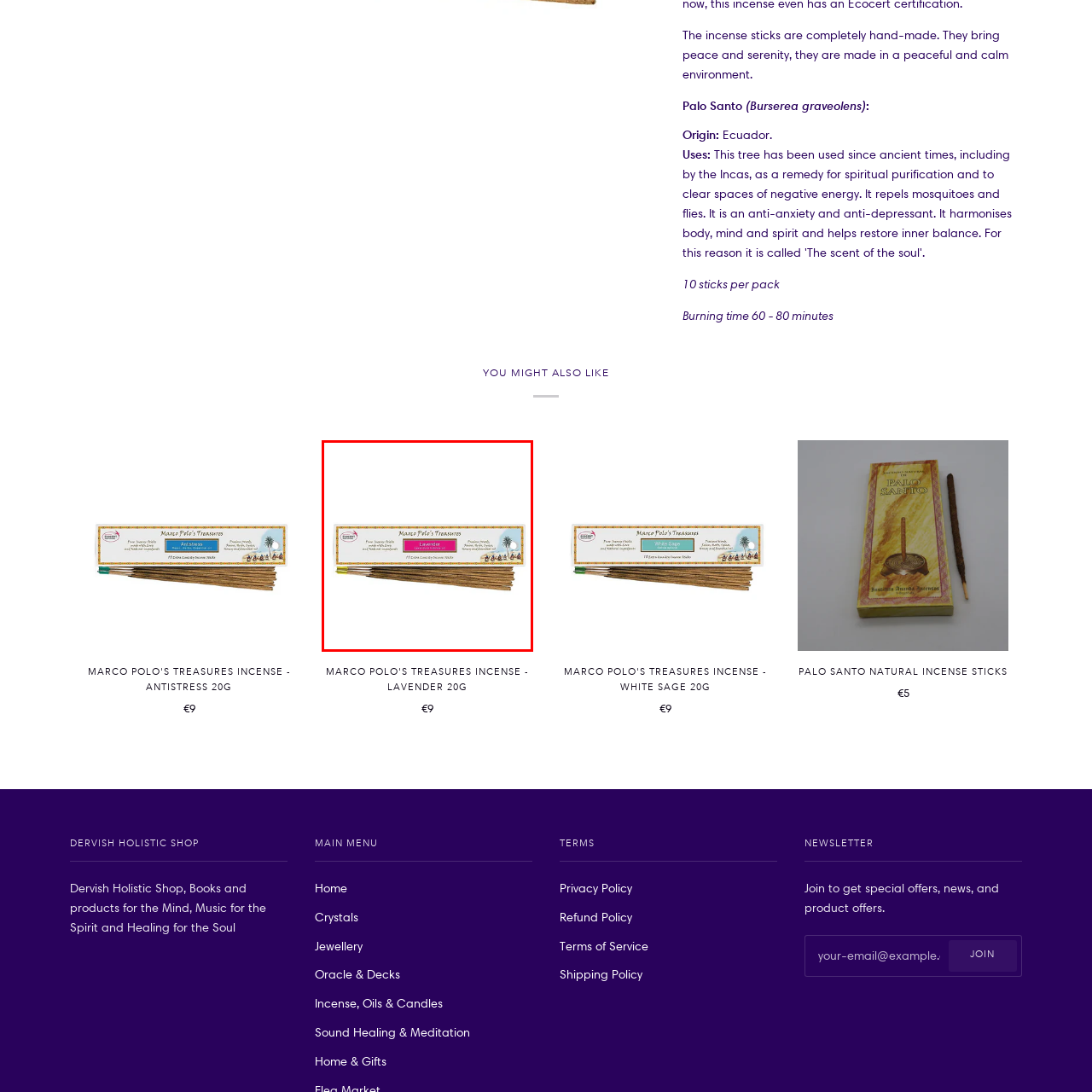What is the scent of the incense sticks?
Look closely at the area highlighted by the red bounding box and give a detailed response to the question.

The label on the packaging states 'Lavender' below the product name, suggesting that the incense sticks have a lavender scent.